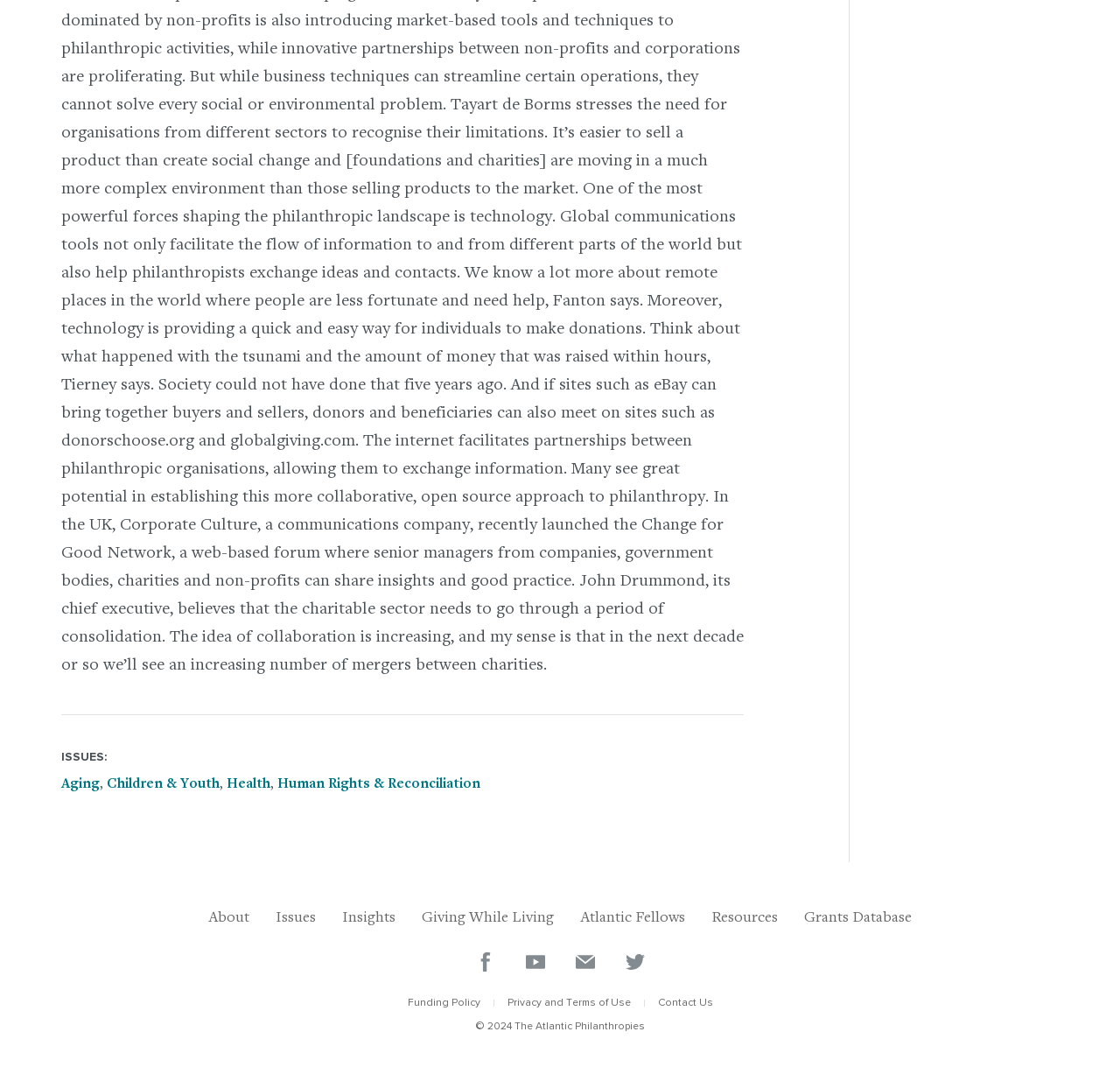Given the description of the UI element: "Giving While Living", predict the bounding box coordinates in the form of [left, top, right, bottom], with each value being a float between 0 and 1.

[0.377, 0.853, 0.495, 0.868]